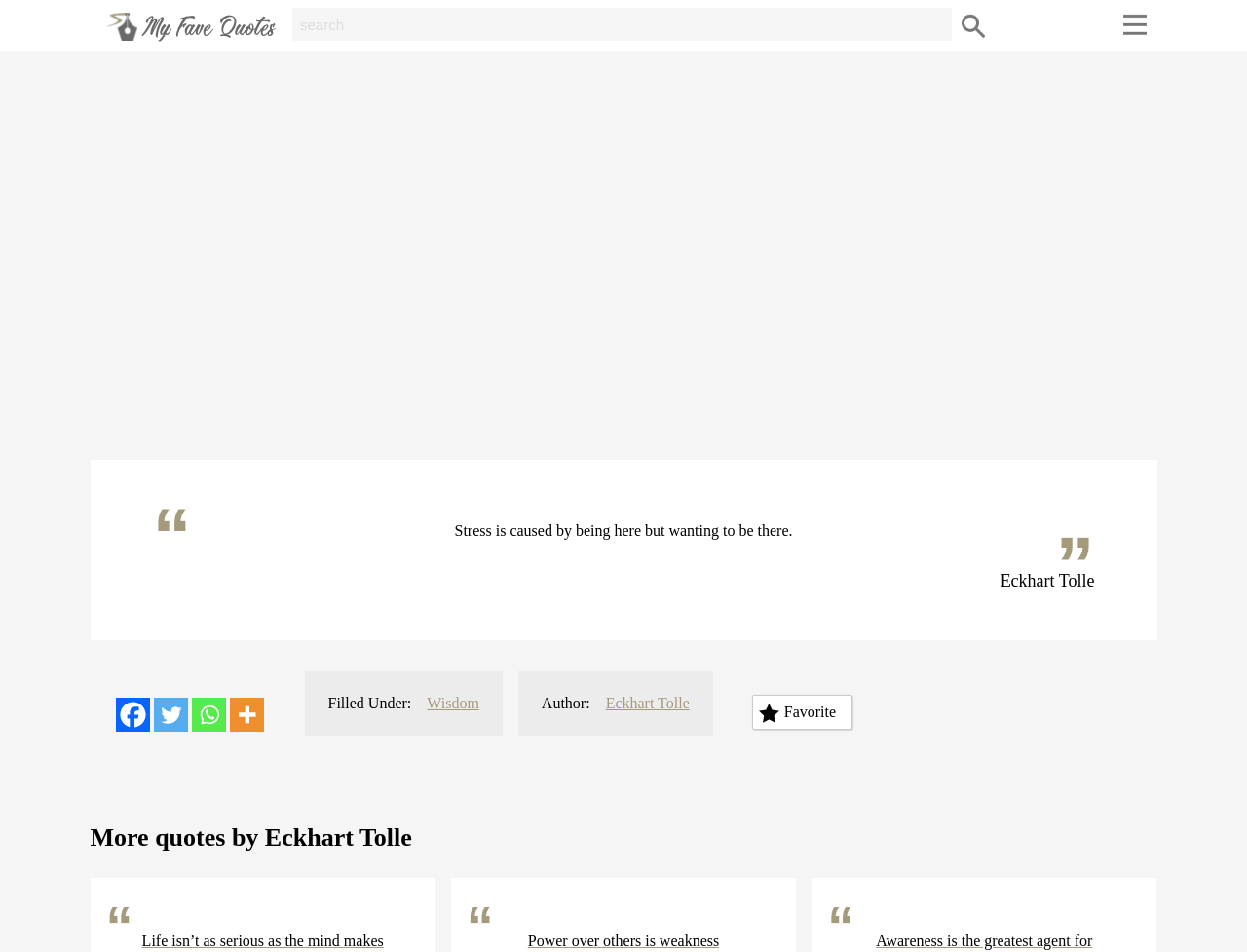Identify the coordinates of the bounding box for the element that must be clicked to accomplish the instruction: "follow Eckhart Tolle".

[0.486, 0.73, 0.553, 0.747]